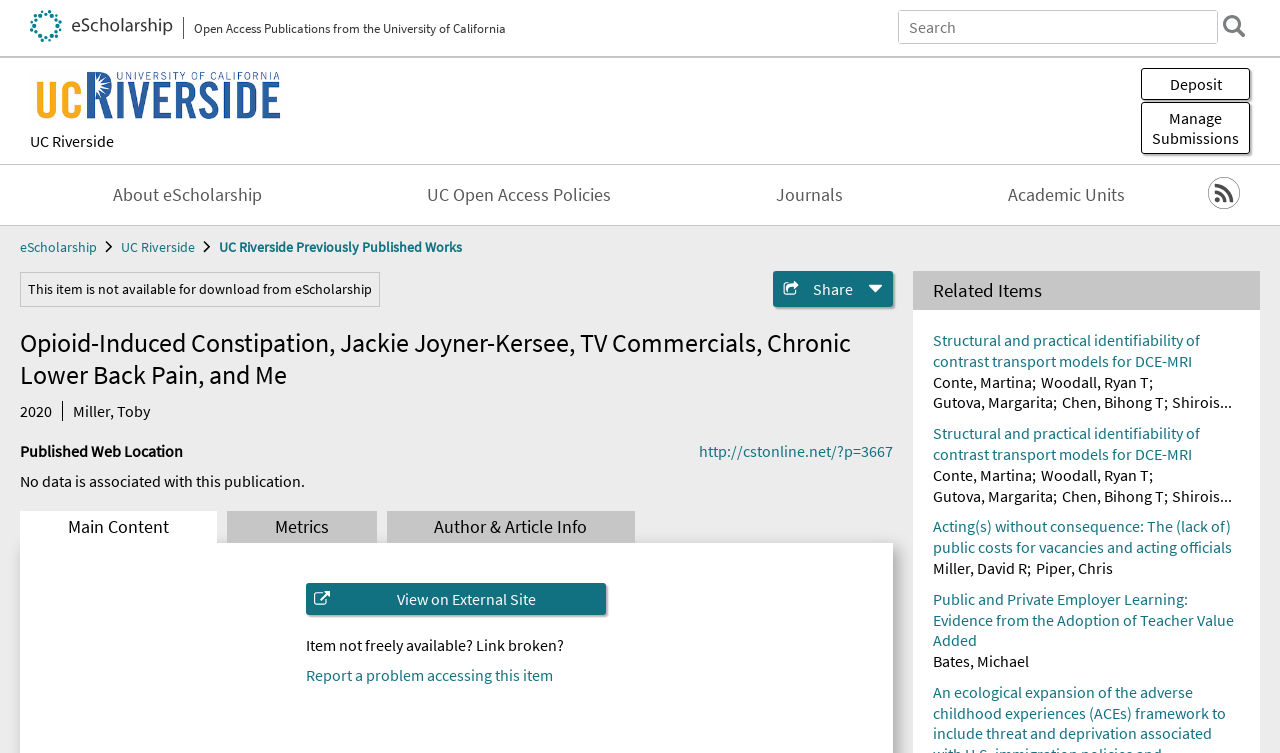Predict the bounding box of the UI element based on this description: "Events".

None